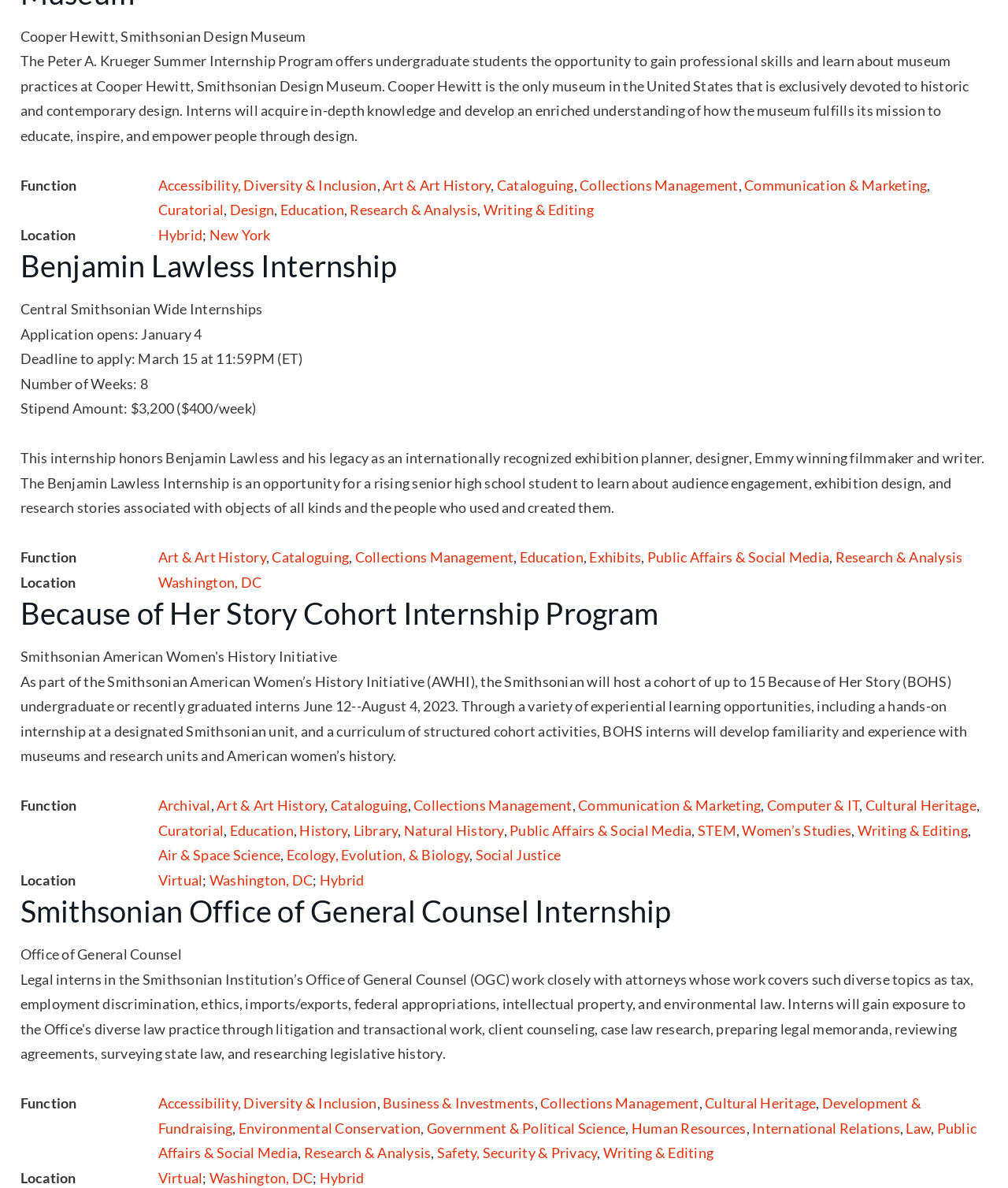Locate the bounding box coordinates of the area where you should click to accomplish the instruction: "Click on the 'Accessibility, Diversity & Inclusion' link".

[0.157, 0.148, 0.374, 0.164]